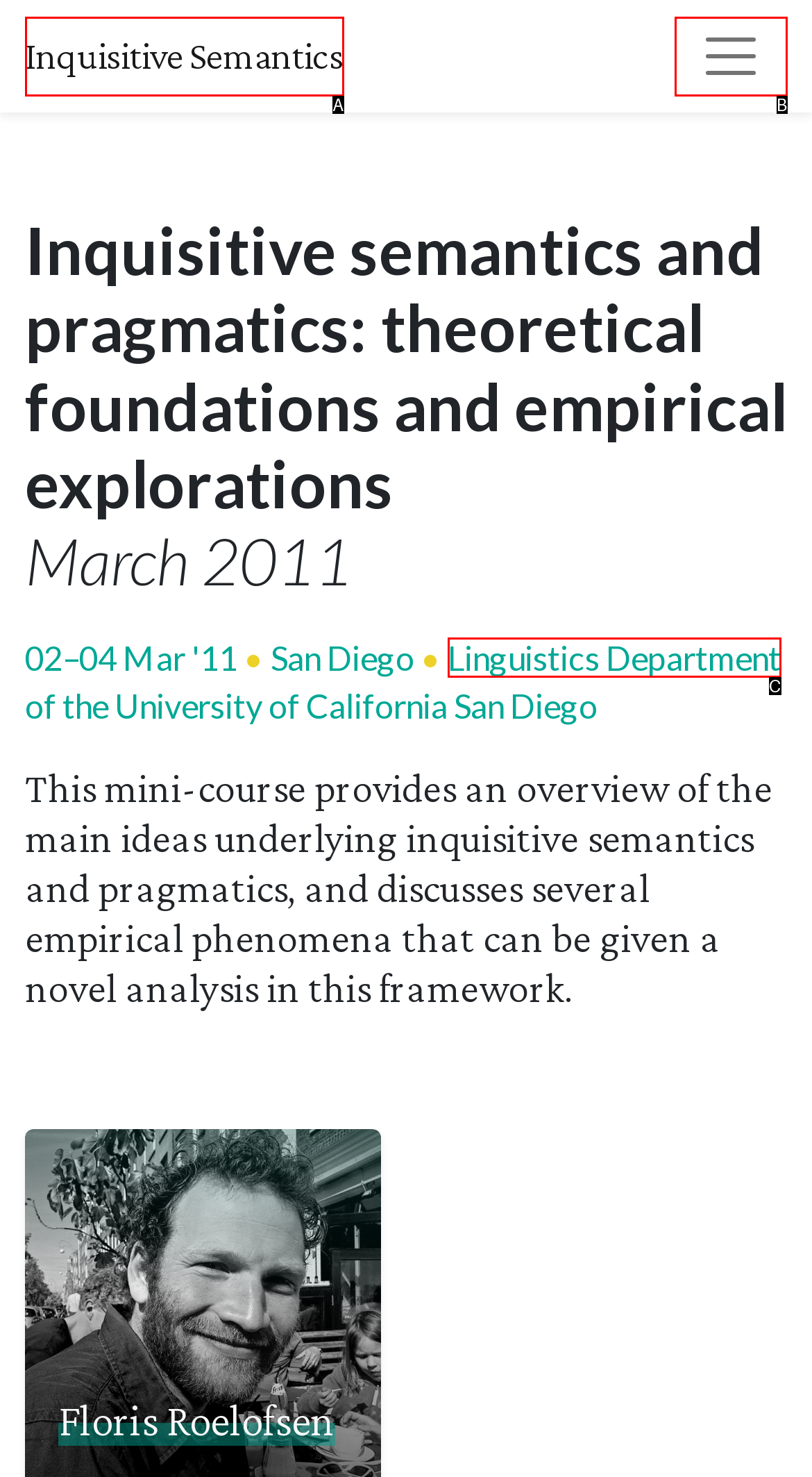Select the HTML element that matches the description: parent_node: Inquisitive Semantics aria-label="Toggle navigation"
Respond with the letter of the correct choice from the given options directly.

B